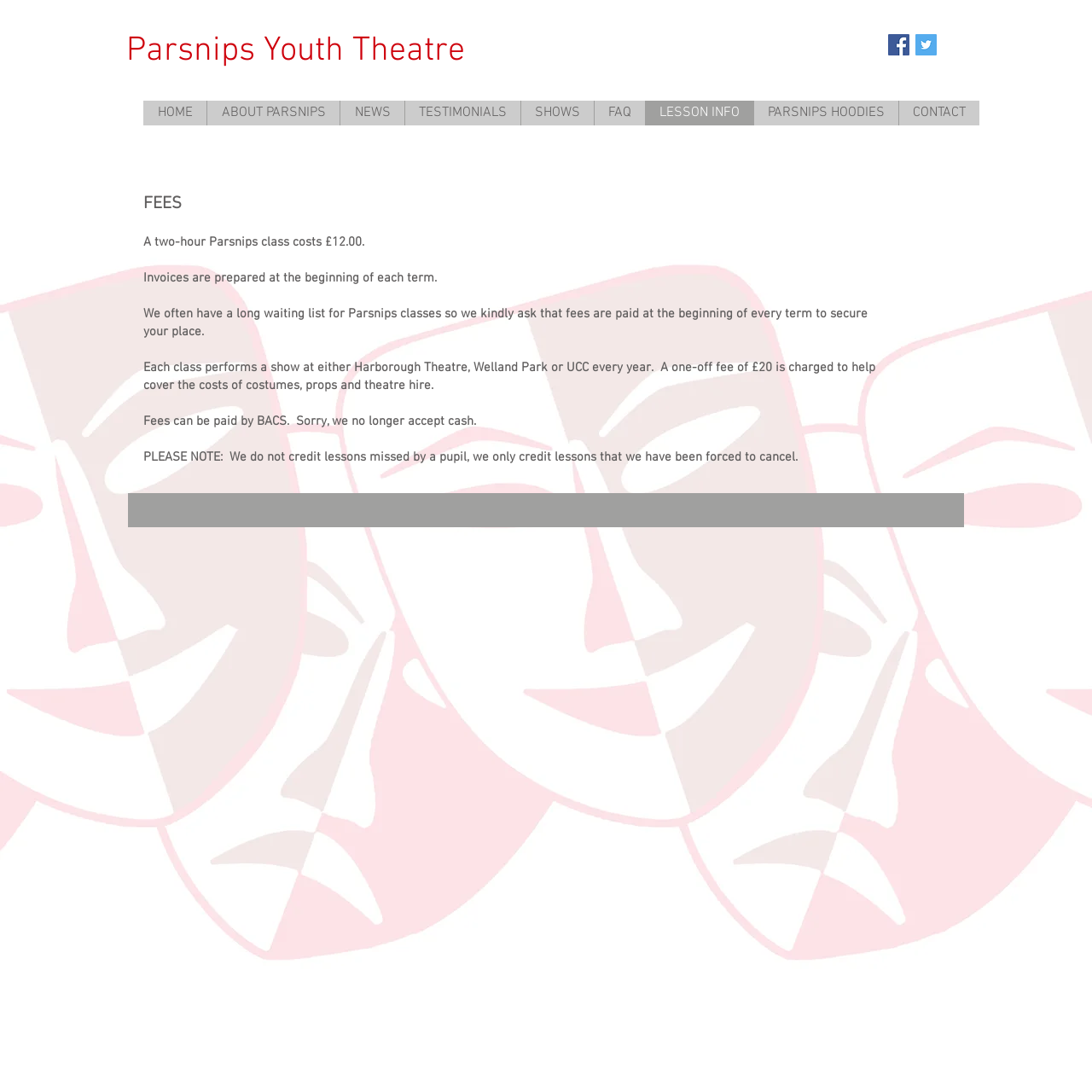Given the description of the UI element: "HOME", predict the bounding box coordinates in the form of [left, top, right, bottom], with each value being a float between 0 and 1.

[0.131, 0.092, 0.189, 0.115]